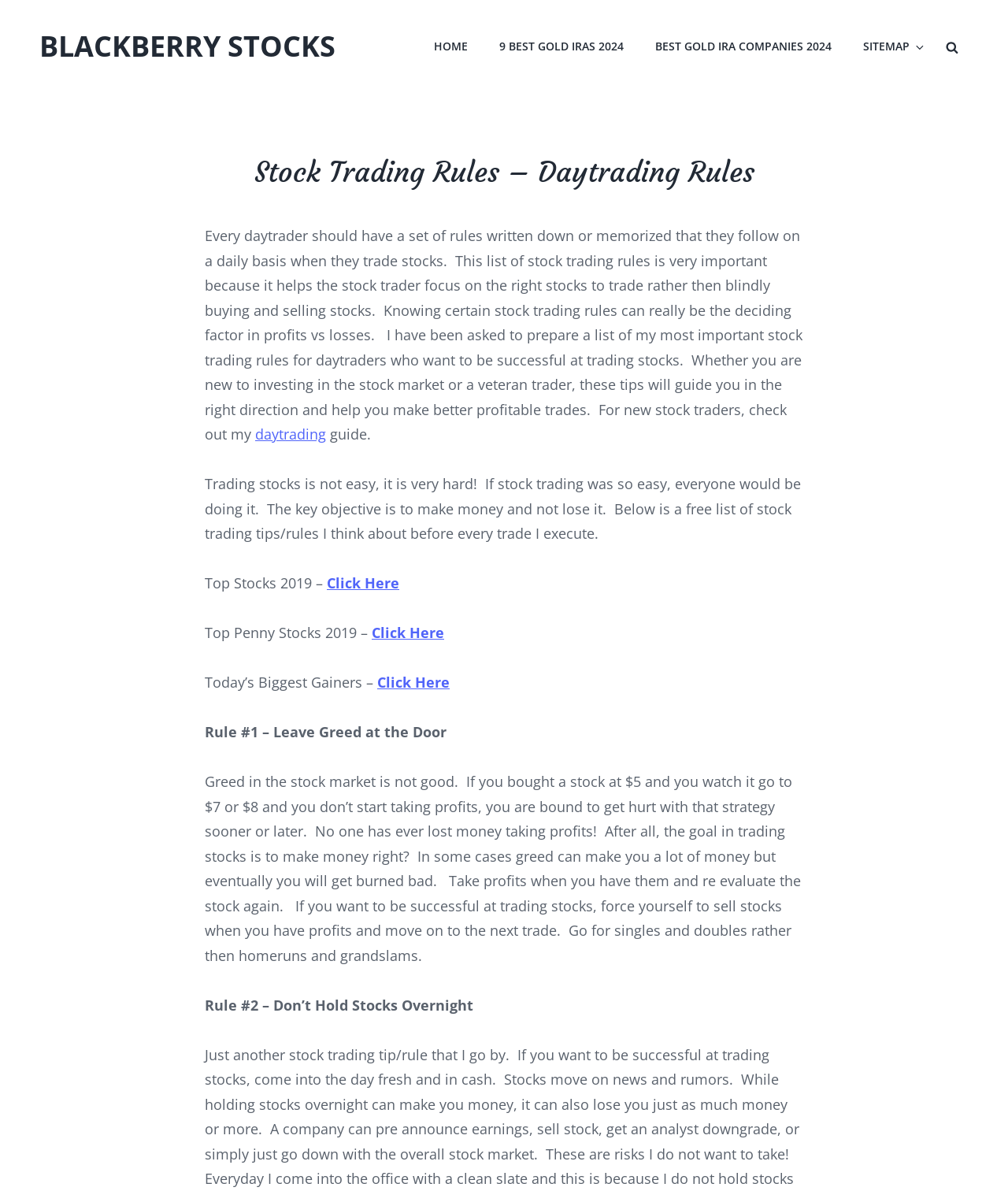Can you specify the bounding box coordinates of the area that needs to be clicked to fulfill the following instruction: "Click on the 'Click Here' link for Top Stocks 2019"?

[0.324, 0.482, 0.396, 0.498]